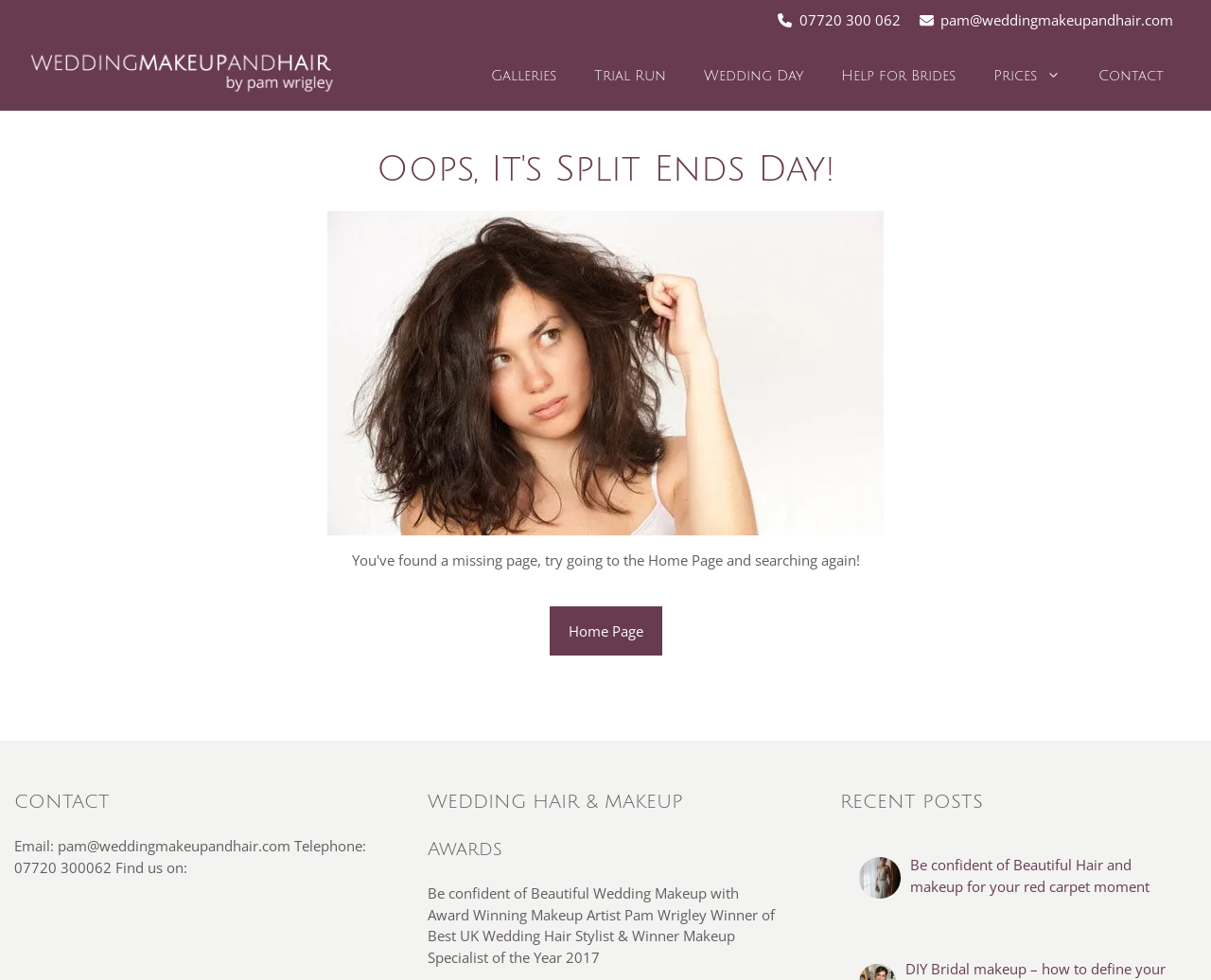Provide a comprehensive caption for the webpage.

This webpage appears to be a 404 error page for a wedding makeup and hair stylist's website in London. At the top, there is a banner with the site's name, "Wedding Make Up and Hair Stylist London", accompanied by an image. Below the banner, there is a navigation menu with links to various pages, including "Galleries", "Trial Run", "Wedding Day", "Help for Brides", "Prices", and "Contact".

The main content area is divided into several sections. The first section has a heading "Oops, It's Split Ends Day!" and features a figure with a link. Below this, there is a link to the "Home Page".

On the left side of the page, there are three columns of information. The first column has a heading "CONTACT" and displays the email address and phone number of the stylist, as well as a mention of their social media presence. The second column has a heading "WEDDING HAIR & MAKEUP" and lists the stylist's awards, including "Best UK Wedding Hair Stylist" and "Makeup Specialist of the Year 2017". The third column has a heading "RECENT POSTS" and features an image with a link to a blog post about beautiful hair and makeup for a red carpet moment.

At the top right of the page, there are two small images and two links, one to the stylist's phone number and one to their email address.